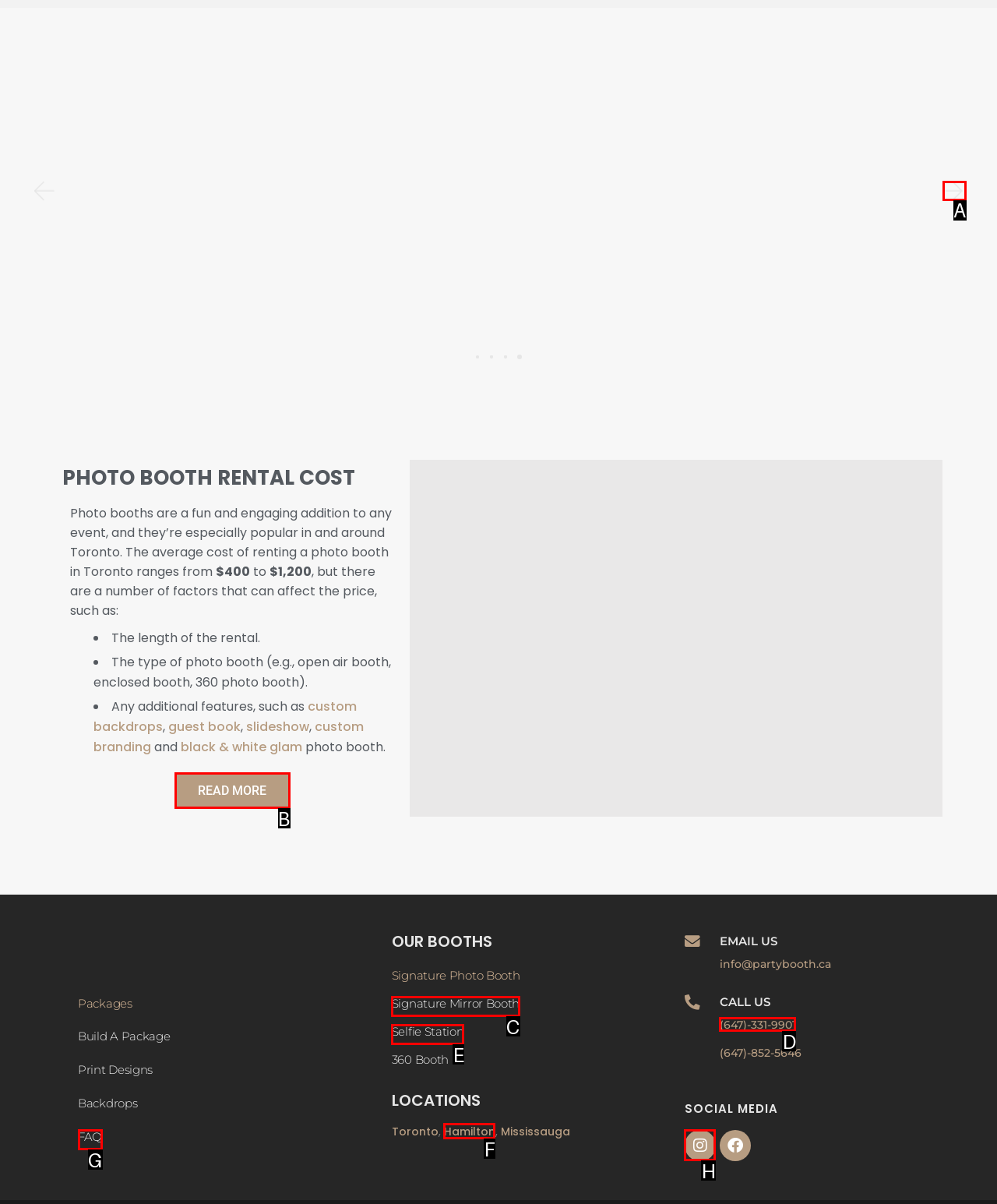Identify the HTML element that matches the description: Signature Mirror Booth
Respond with the letter of the correct option.

C